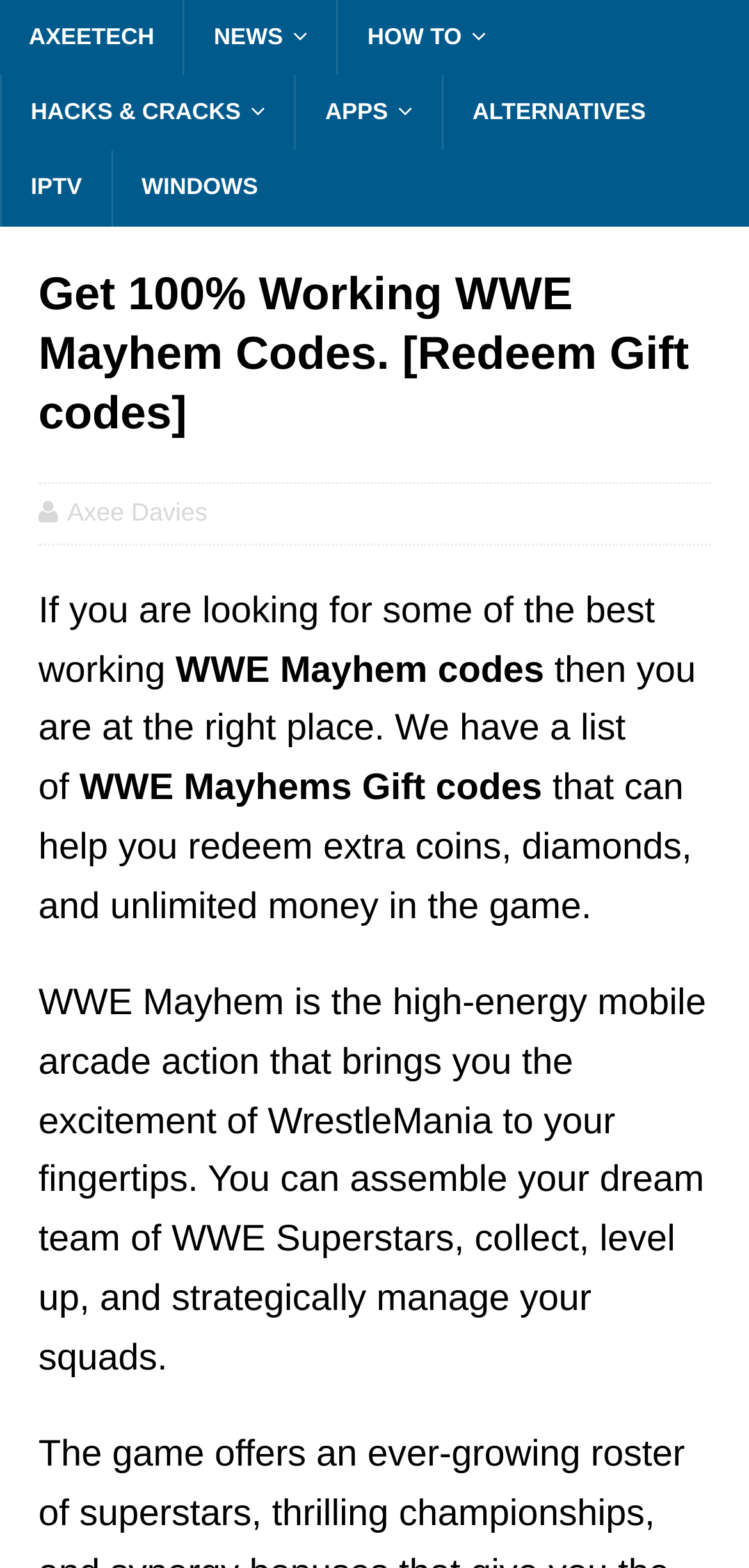Create an elaborate caption for the webpage.

The webpage is about WWE Mayhem codes, specifically providing a list of working gift codes for the game. At the top, there is a navigation menu with links to different sections of the website, including "AXEETECH", "NEWS", "HOW TO", "HACKS & CRACKS", "APPS", "ALTERNATIVES", and "IPTV". Below the navigation menu, there is a large header that reads "Get 100% Working WWE Mayhem Codes. [Redeem Gift codes]". 

To the right of the header, there is a link to "Axee Davies". The main content of the webpage starts with a paragraph of text that explains the purpose of the webpage, which is to provide working WWE Mayhem codes. The text is divided into four sections, with the first section introducing the topic, the second section highlighting the benefits of the codes, and the third section providing a brief description of the game WWE Mayhem. 

The text is positioned in the middle of the webpage, with a significant amount of space above and below it. There are no images on the page. The overall structure of the webpage is simple, with a clear hierarchy of elements and a focus on providing information about WWE Mayhem codes.